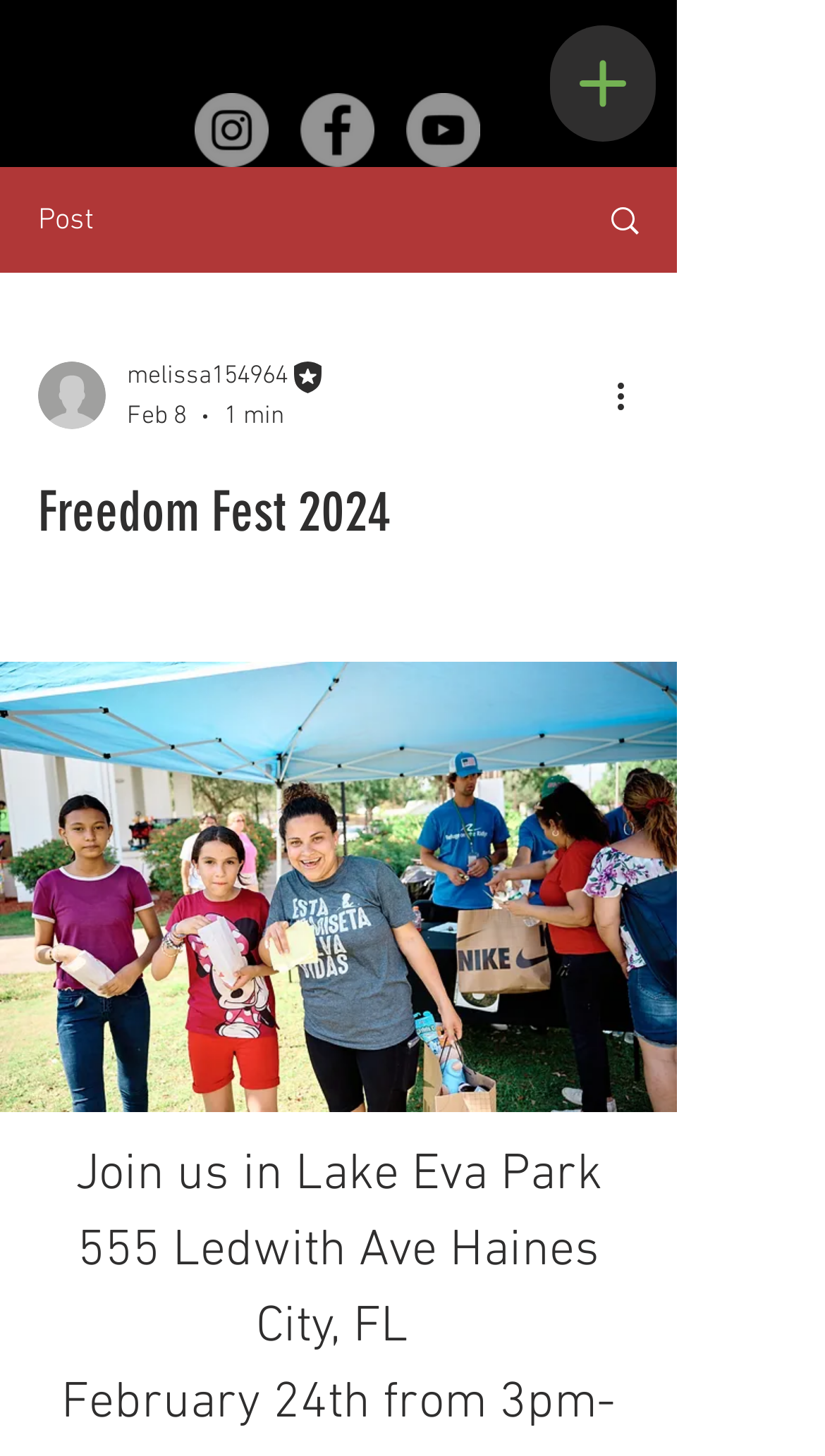Locate the bounding box coordinates of the area you need to click to fulfill this instruction: 'Open navigation menu'. The coordinates must be in the form of four float numbers ranging from 0 to 1: [left, top, right, bottom].

[0.667, 0.017, 0.795, 0.097]